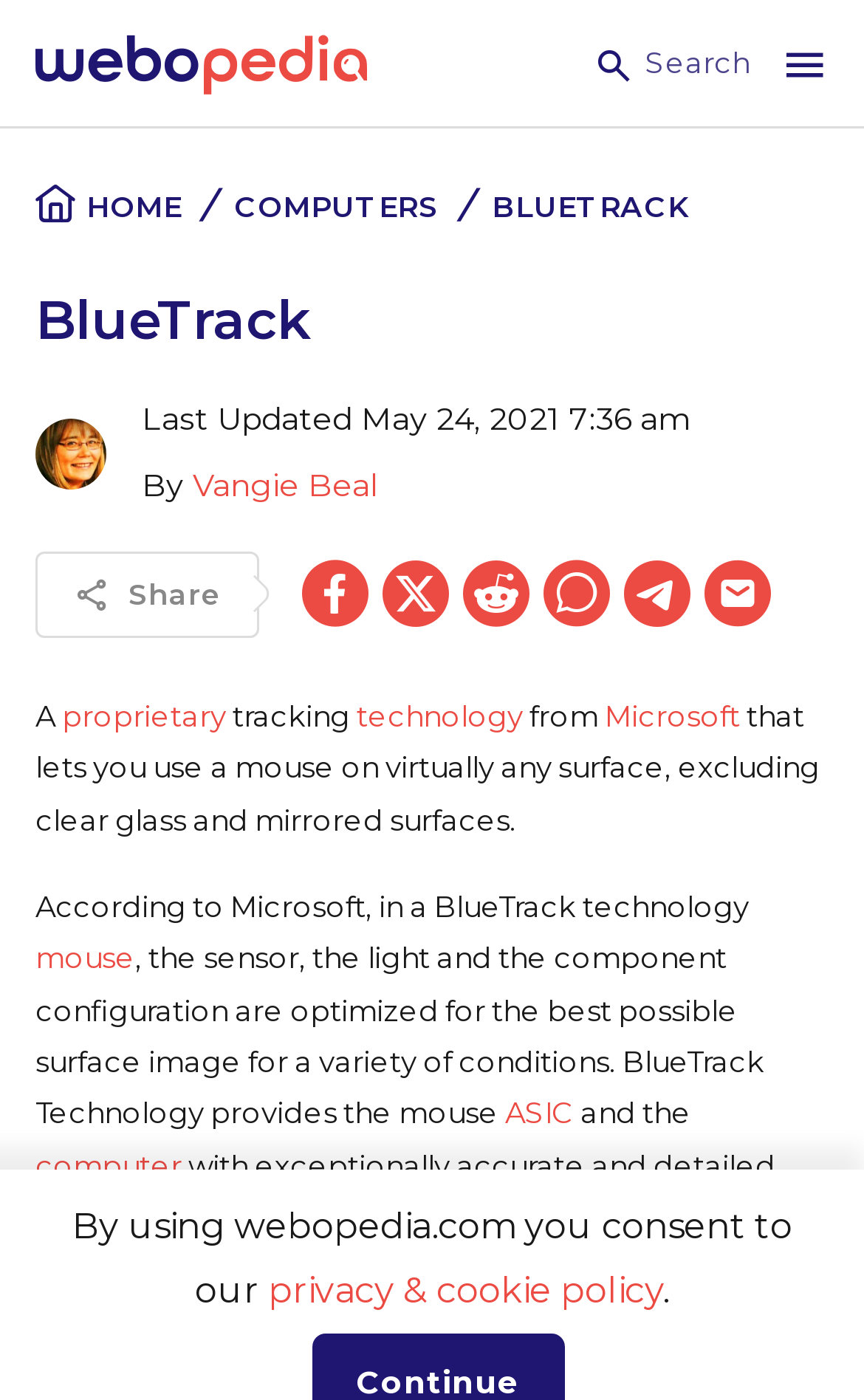Please identify the bounding box coordinates of the clickable area that will fulfill the following instruction: "Learn about the author Vangie Beal". The coordinates should be in the format of four float numbers between 0 and 1, i.e., [left, top, right, bottom].

[0.223, 0.333, 0.436, 0.361]